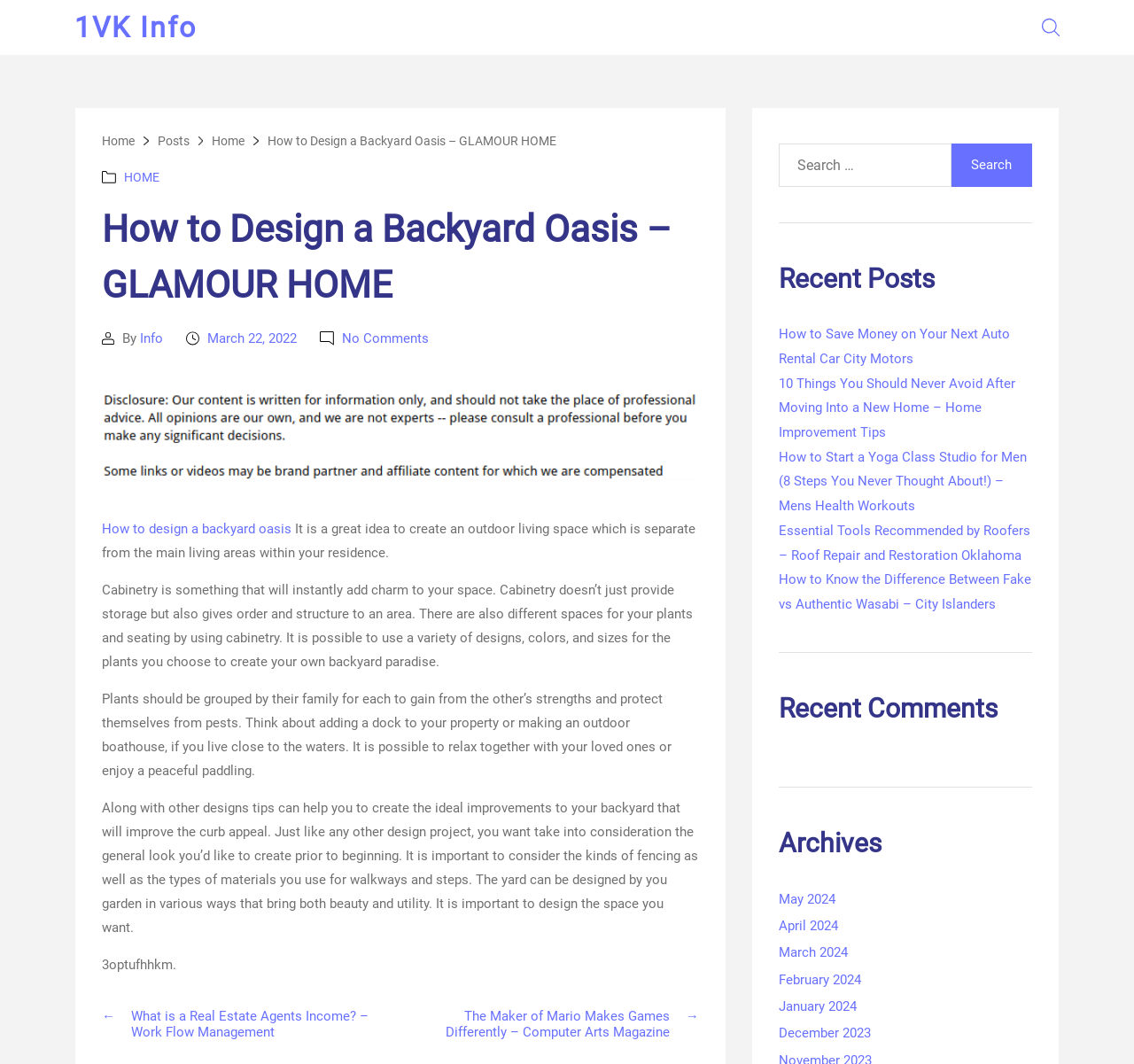Offer a meticulous description of the webpage's structure and content.

The webpage is about designing a backyard oasis, with the main content area taking up most of the screen. At the top, there is a header section with a logo, navigation links, and a search bar. The logo is situated on the left, followed by links to "Home", "Posts", and other pages. On the right side of the header, there is a search bar with a search button.

Below the header, there is a large heading that reads "How to Design a Backyard Oasis – GLAMOUR HOME". This is followed by a brief introduction to the article, which discusses the importance of creating an outdoor living space separate from the main living areas within a residence. The introduction is accompanied by a large image that takes up most of the width of the screen.

The main content area is divided into several sections, each discussing different aspects of designing a backyard oasis. The sections are separated by headings and include paragraphs of text, with some sections featuring images. The text discusses topics such as cabinetry, plants, and design tips for creating the ideal backyard.

On the right side of the screen, there is a sidebar that contains links to recent posts, recent comments, and archives. The recent posts section lists several article titles with links to each article, while the recent comments section is empty. The archives section lists links to different months, from May 2024 to December 2023.

At the bottom of the screen, there is a navigation section with links to other articles, including "What is a Real Estate Agents Income? – Work Flow Management" and "The Maker of Mario Makes Games Differently – Computer Arts Magazine".